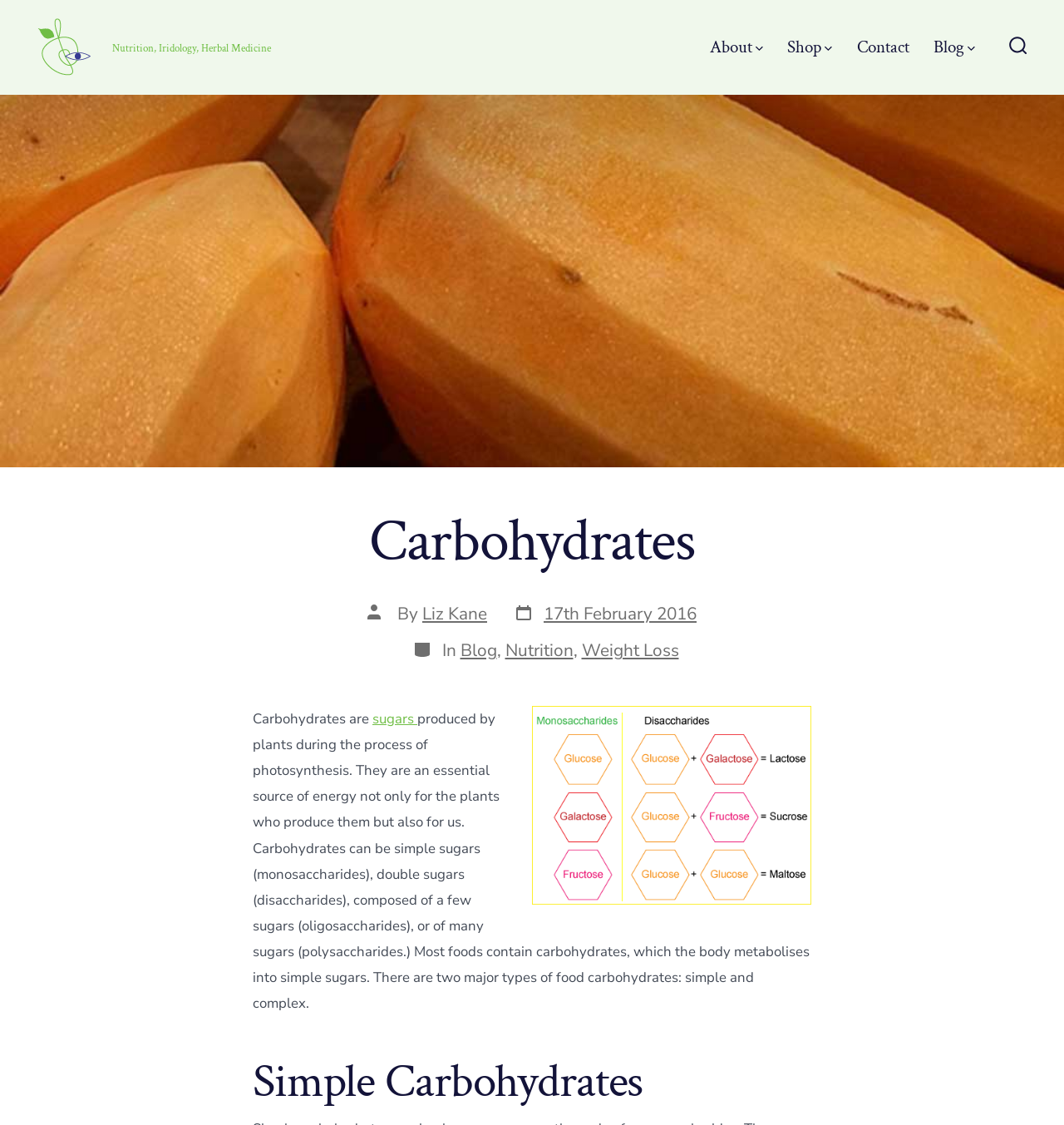Locate the bounding box coordinates of the element that needs to be clicked to carry out the instruction: "Read the blog post". The coordinates should be given as four float numbers ranging from 0 to 1, i.e., [left, top, right, bottom].

[0.238, 0.631, 0.761, 0.9]